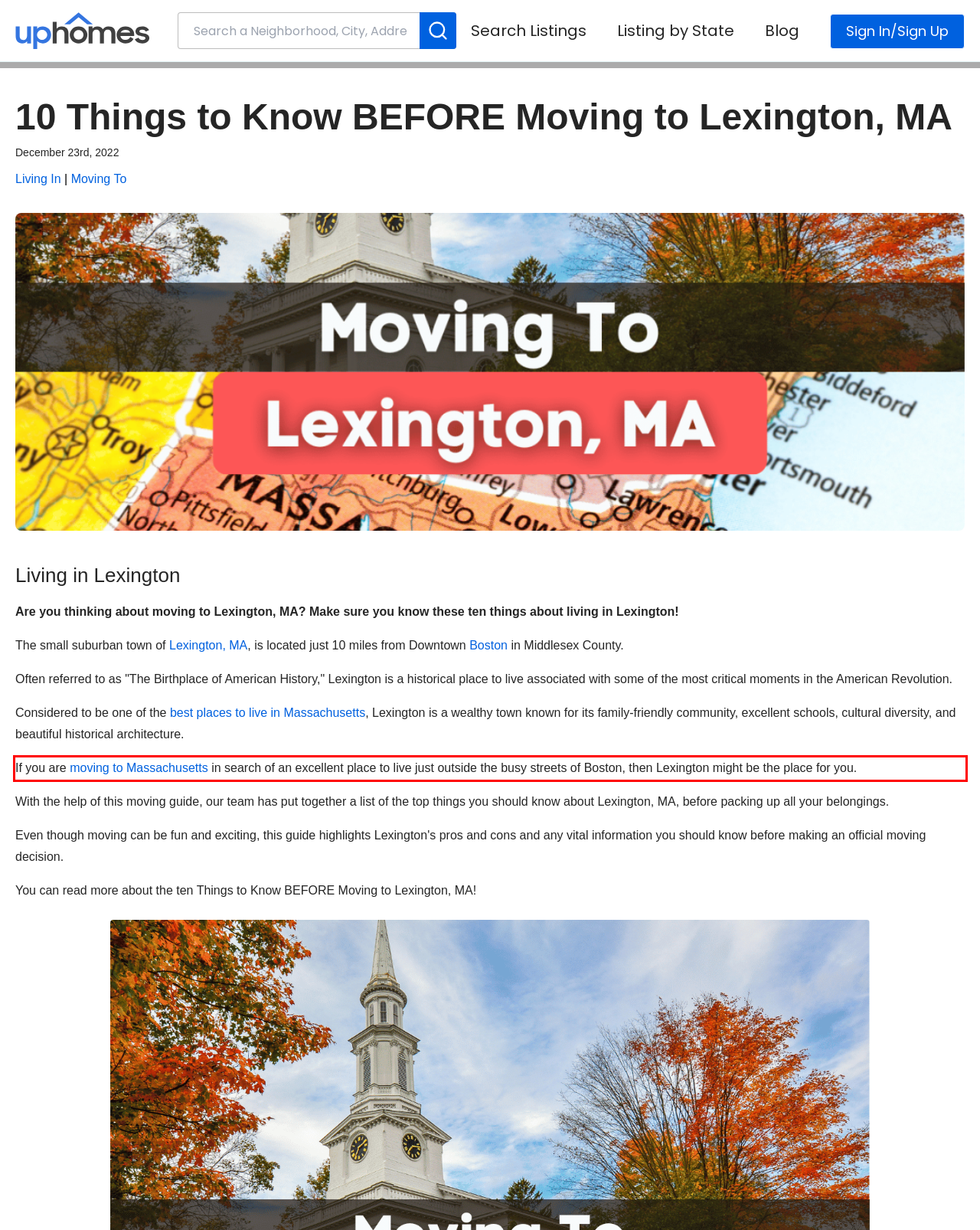Using the provided screenshot of a webpage, recognize and generate the text found within the red rectangle bounding box.

If you are moving to Massachusetts in search of an excellent place to live just outside the busy streets of Boston, then Lexington might be the place for you.